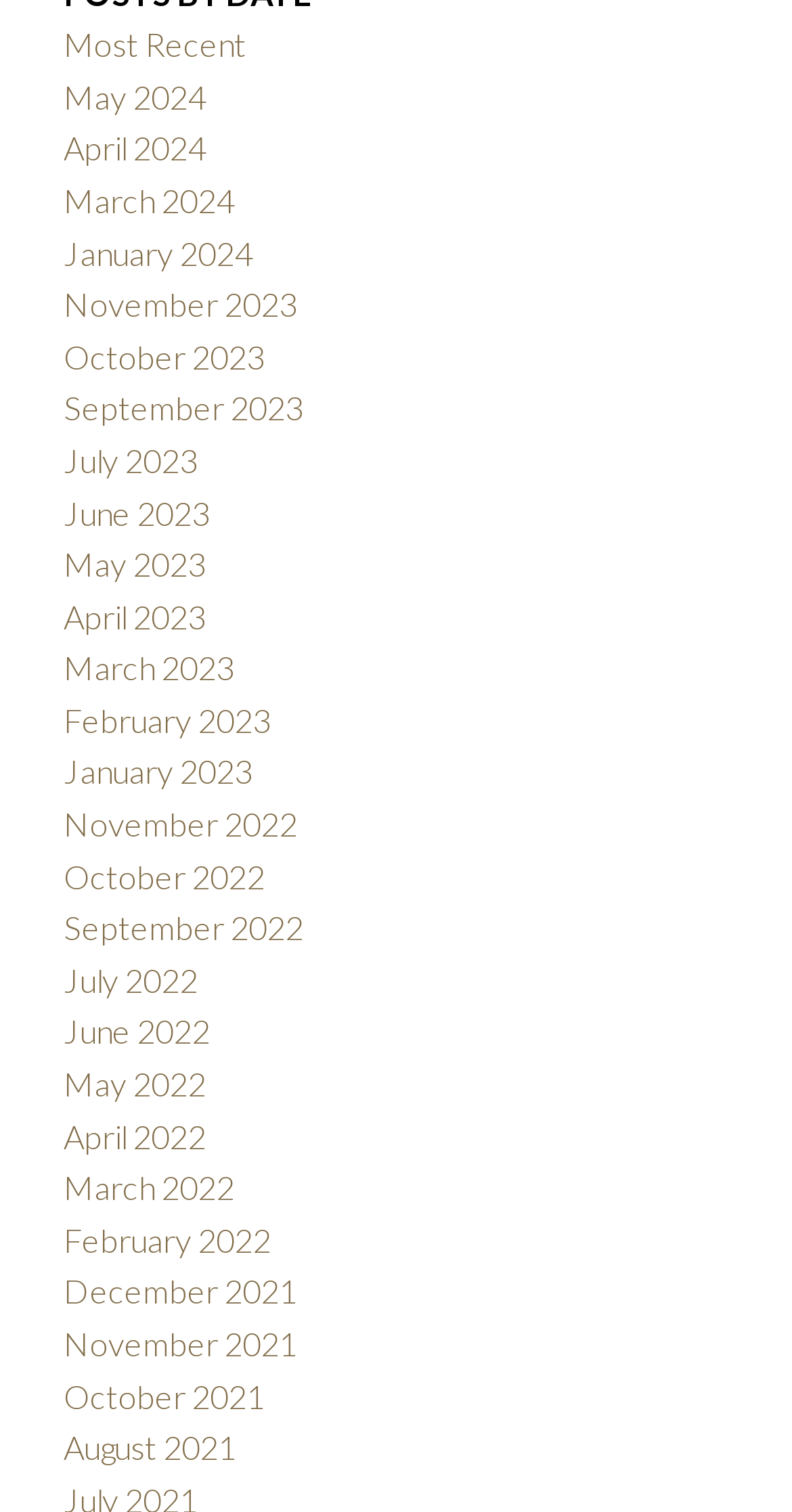Please identify the bounding box coordinates of the region to click in order to complete the given instruction: "Access January 2023 archives". The coordinates should be four float numbers between 0 and 1, i.e., [left, top, right, bottom].

[0.08, 0.498, 0.318, 0.523]